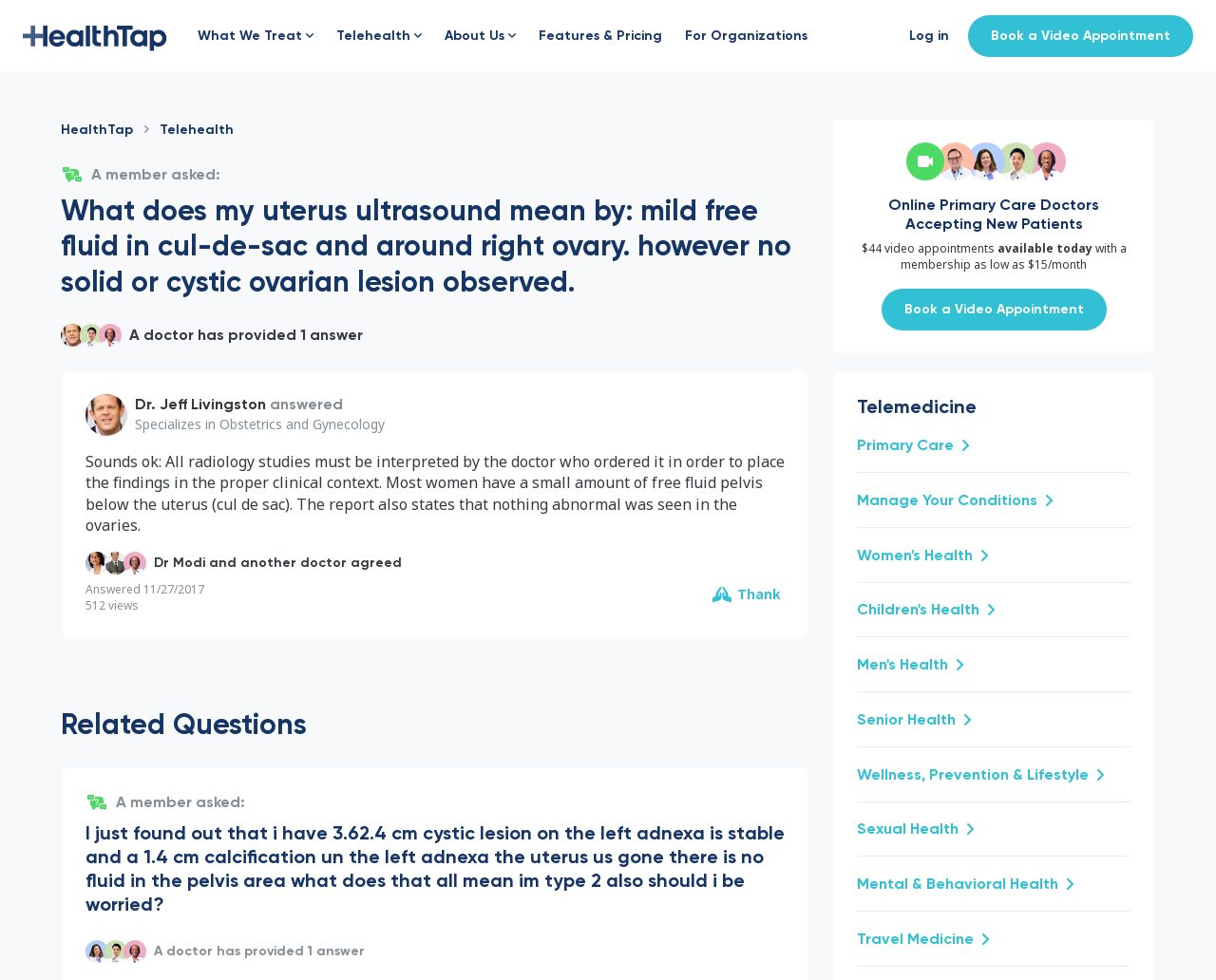Determine the bounding box coordinates of the clickable element to complete this instruction: "Book a Video Appointment". Provide the coordinates in the format of four float numbers between 0 and 1, [left, top, right, bottom].

[0.796, 0.016, 0.981, 0.058]